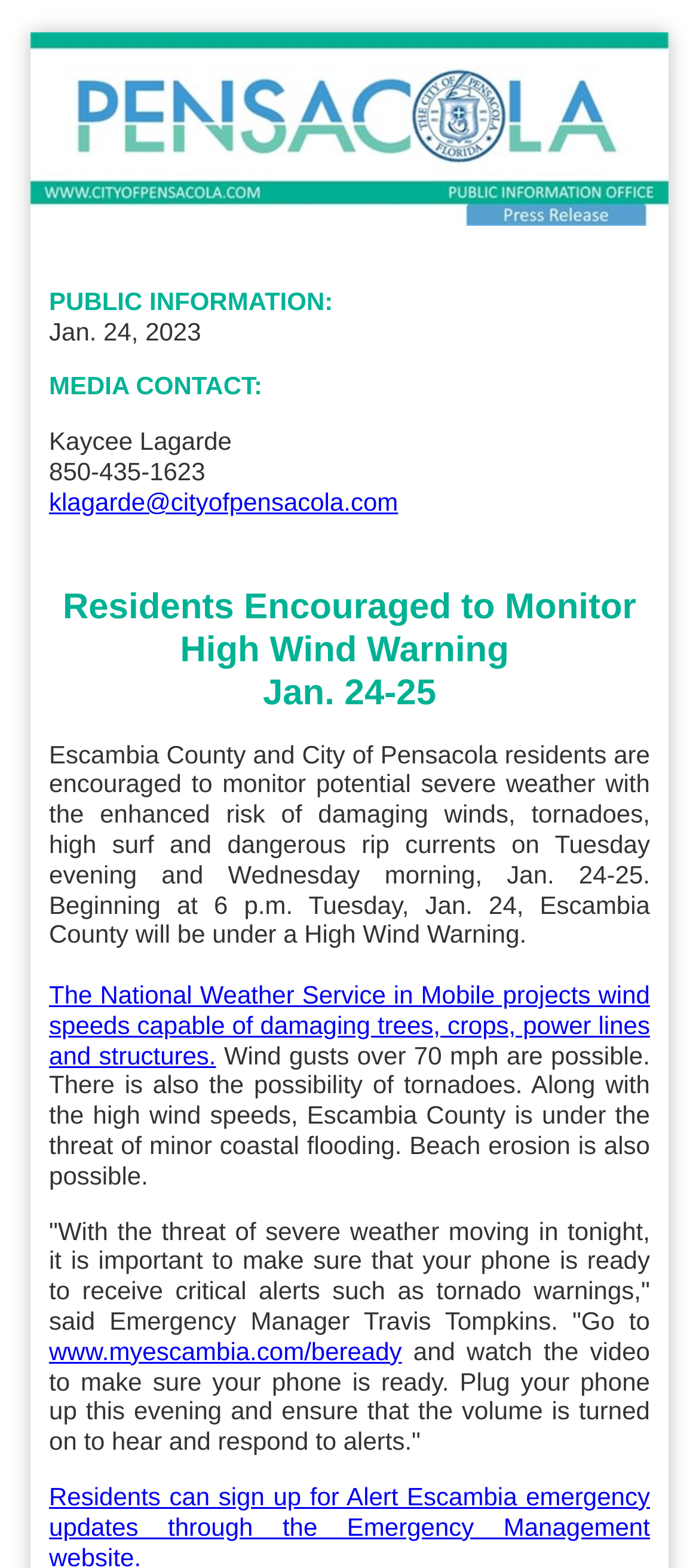Please study the image and answer the question comprehensively:
What is the projected wind speed?

I found the projected wind speed in the paragraph that mentions the National Weather Service in Mobile, which states that wind gusts over 70 mph are possible.